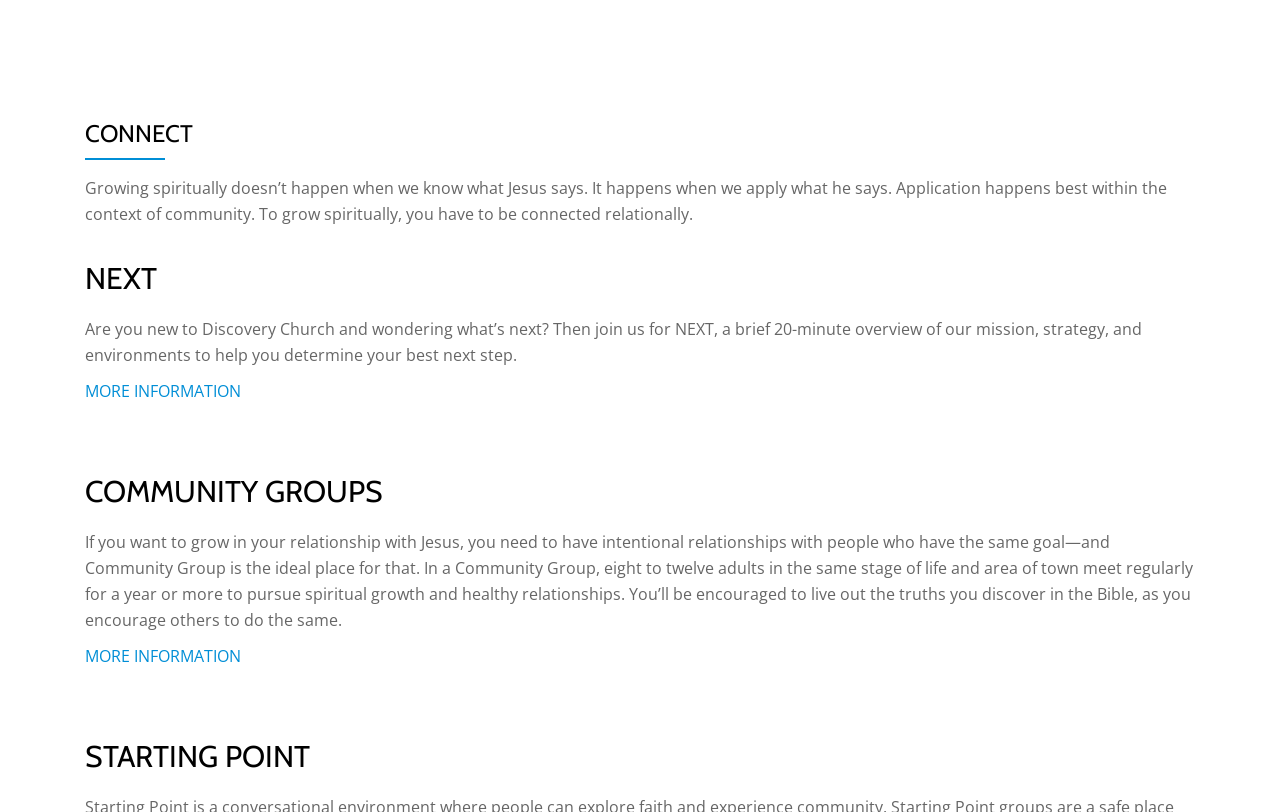Provide the bounding box coordinates for the UI element that is described by this text: "MORE INFORMATION". The coordinates should be in the form of four float numbers between 0 and 1: [left, top, right, bottom].

[0.066, 0.468, 0.188, 0.495]